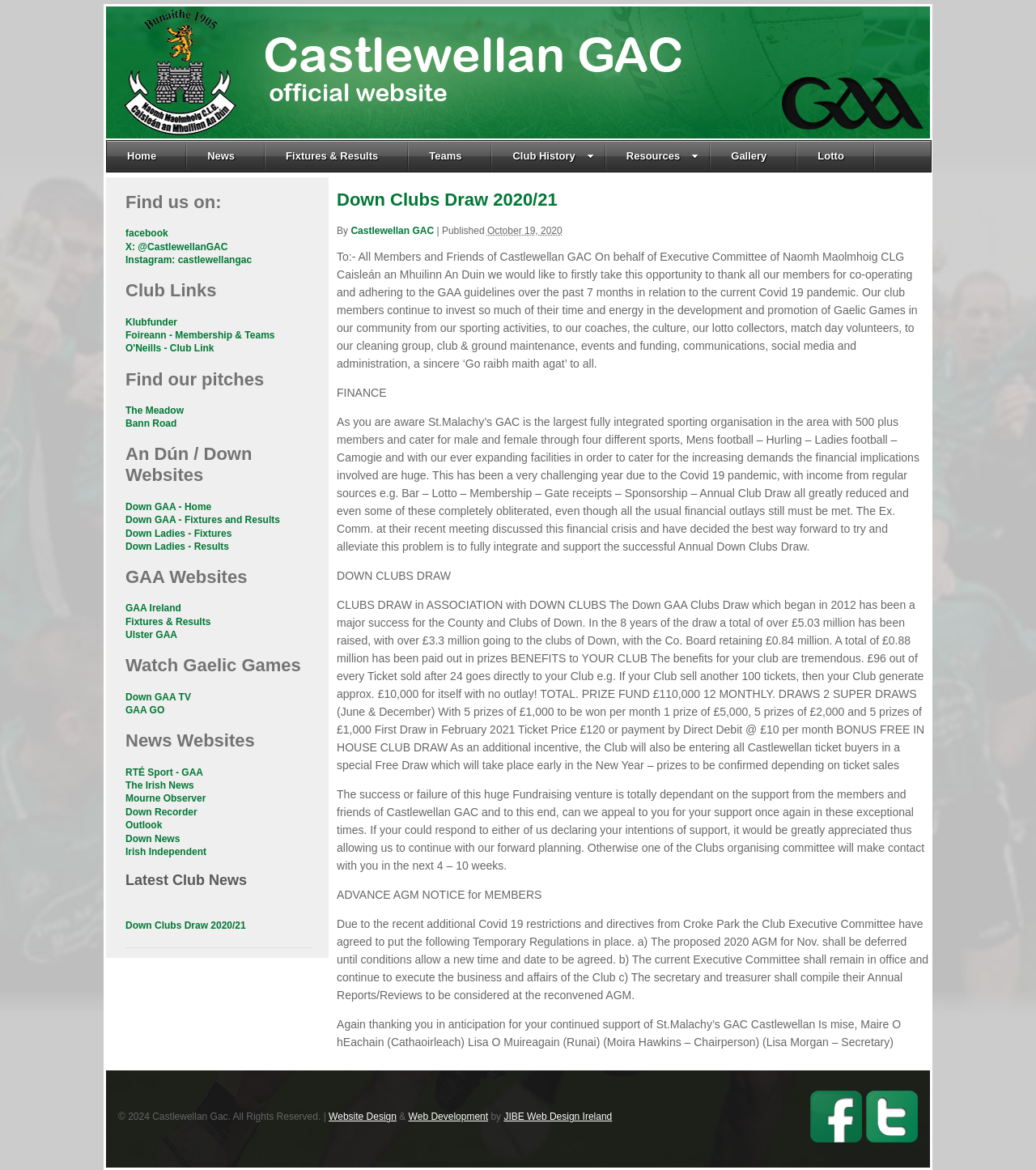Kindly provide the bounding box coordinates of the section you need to click on to fulfill the given instruction: "Find us on Facebook".

[0.121, 0.195, 0.162, 0.204]